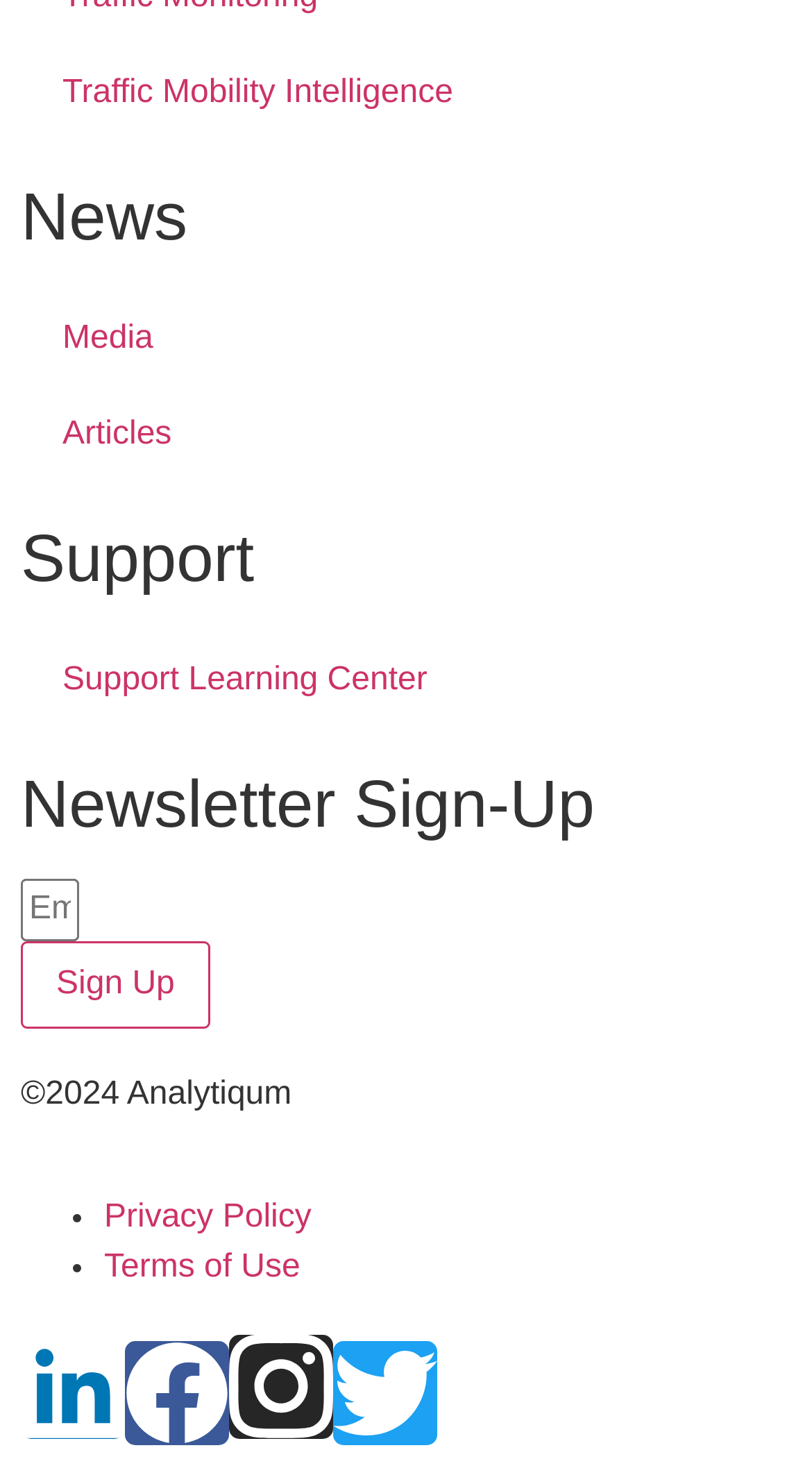Identify the bounding box coordinates of the clickable region necessary to fulfill the following instruction: "Go to the 'About Us' page". The bounding box coordinates should be four float numbers between 0 and 1, i.e., [left, top, right, bottom].

[0.064, 0.482, 0.233, 0.508]